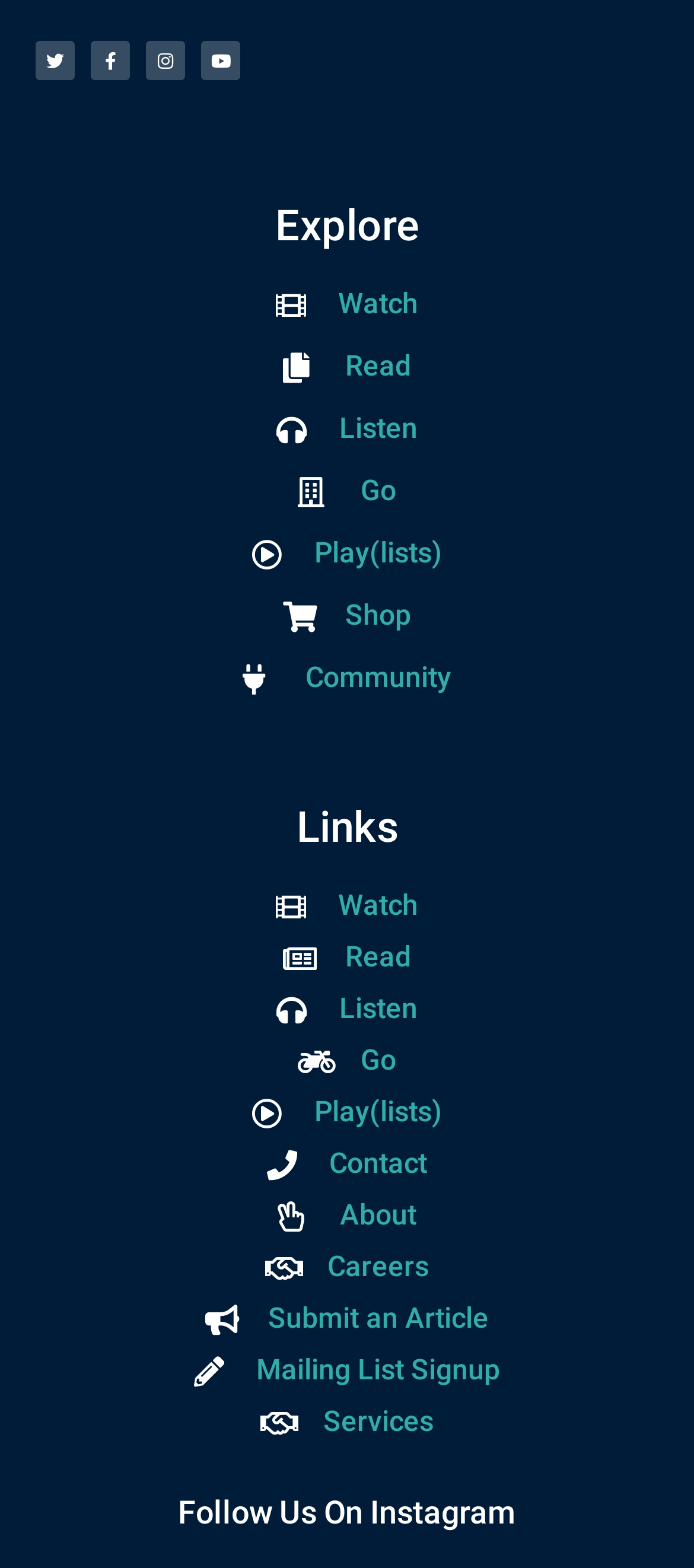How many social media links are there?
Using the information from the image, answer the question thoroughly.

I counted the number of social media links at the top of the page, which are Twitter, Facebook, Instagram, and Youtube, and found that there are 4 social media links.